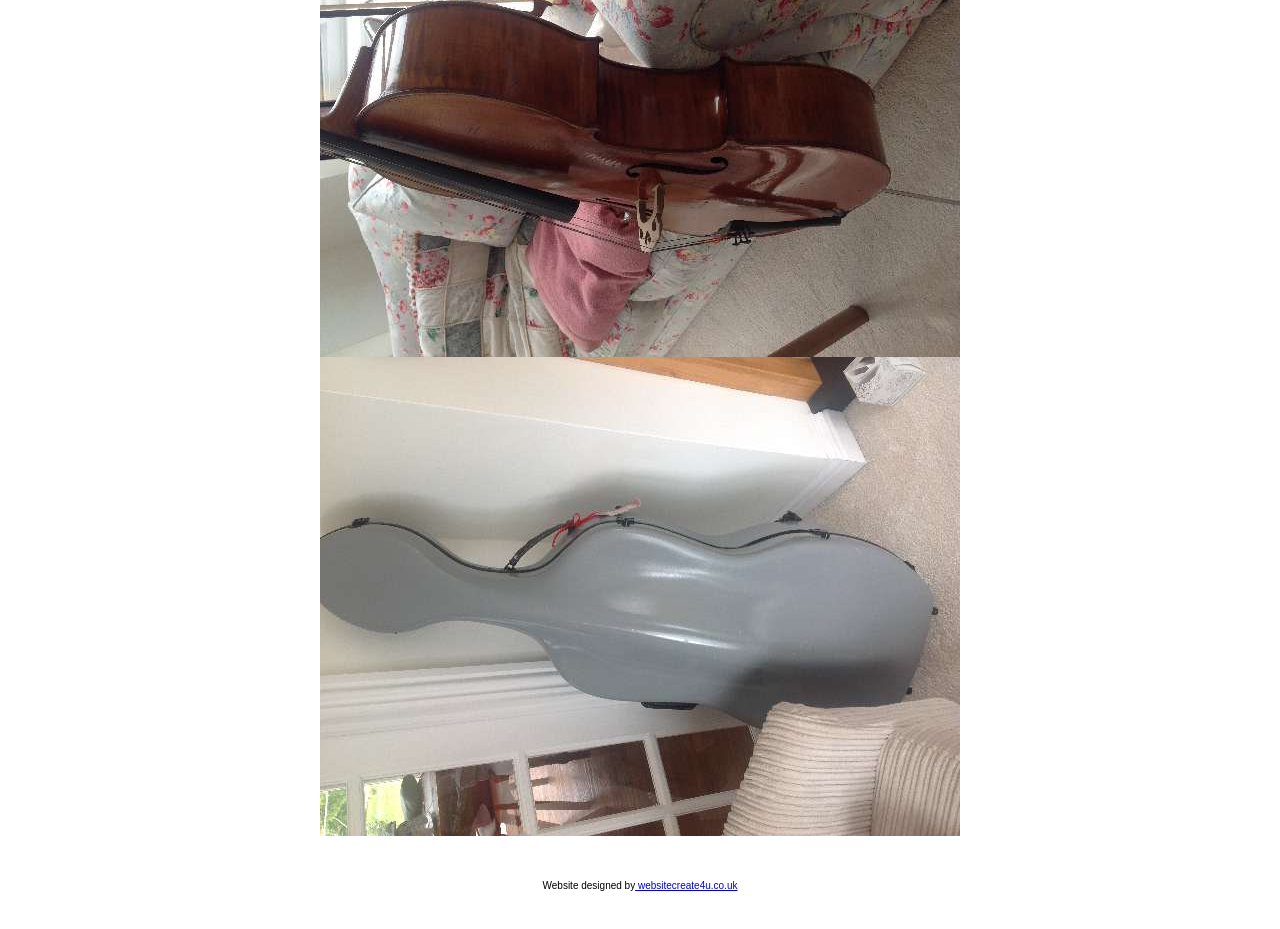Using the webpage screenshot, locate the HTML element that fits the following description and provide its bounding box: "websitecreate4u.co.uk".

[0.496, 0.947, 0.576, 0.959]